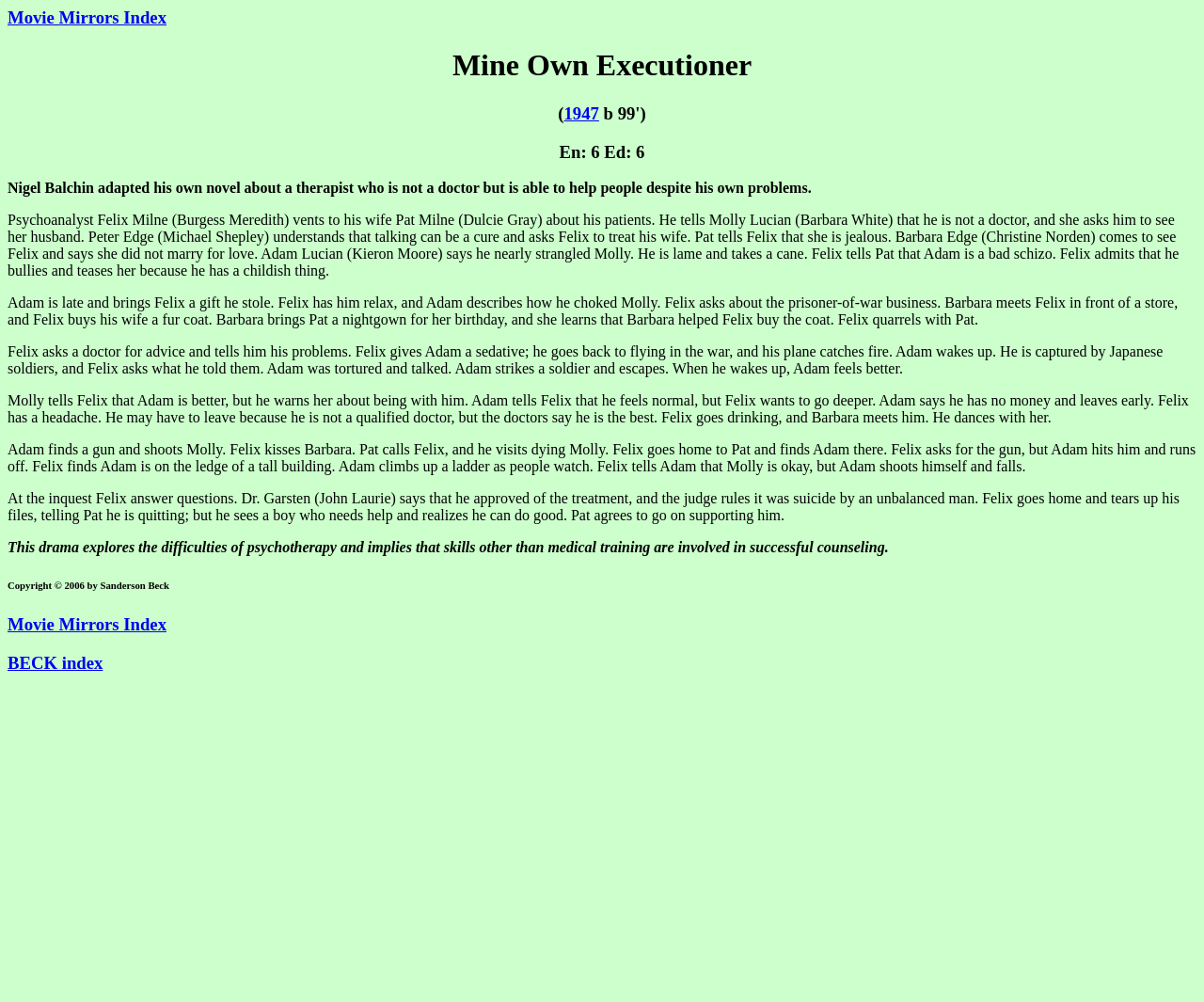What is the name of Felix's wife?
Please respond to the question with a detailed and thorough explanation.

The name of Felix's wife is obtained from the StaticText element 'Psychoanalyst Felix Milne (Burgess Meredith) vents to his wife Pat Milne (Dulcie Gray) about his patients.' which mentions Pat Milne as Felix's wife.